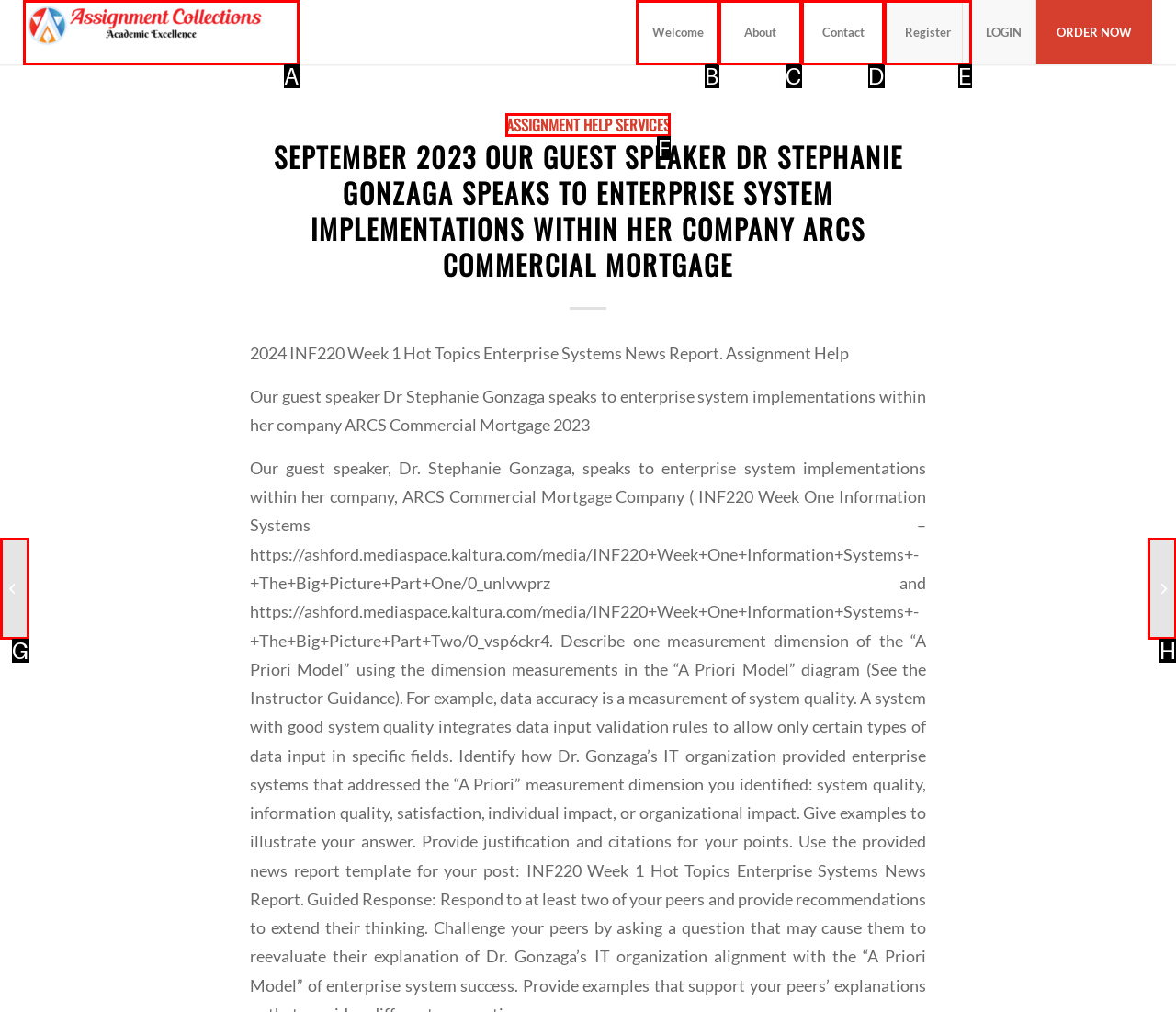Which UI element should be clicked to perform the following task: Click on Assignment Collections? Answer with the corresponding letter from the choices.

A